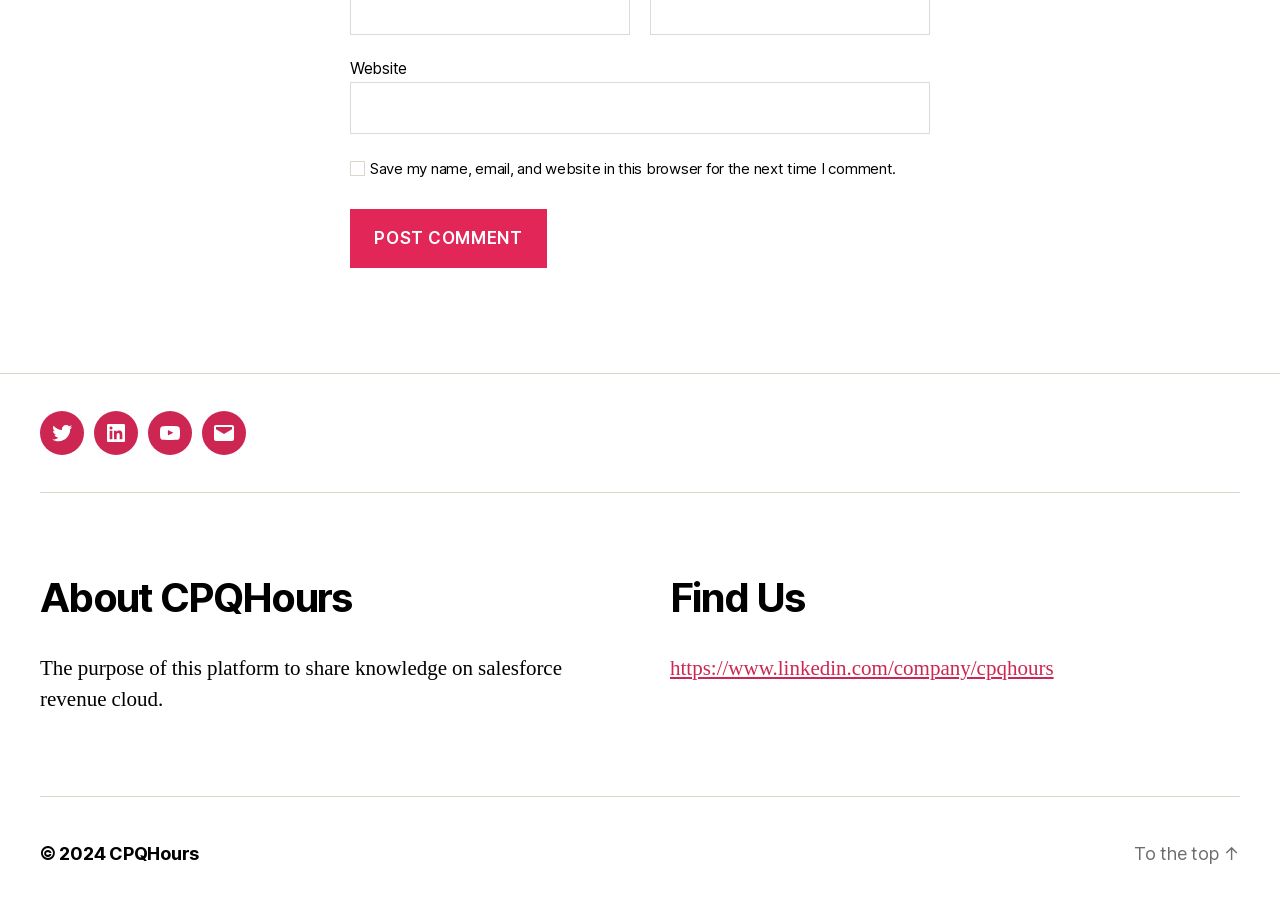What is the purpose of this platform?
Please answer the question with as much detail and depth as you can.

I found this answer by looking at the StaticText element with the text 'The purpose of this platform to share knowledge on salesforce revenue cloud.' which is a child of the complementary element with the bounding box coordinates [0.031, 0.576, 0.969, 0.914]. This text provides information about the purpose of the platform.